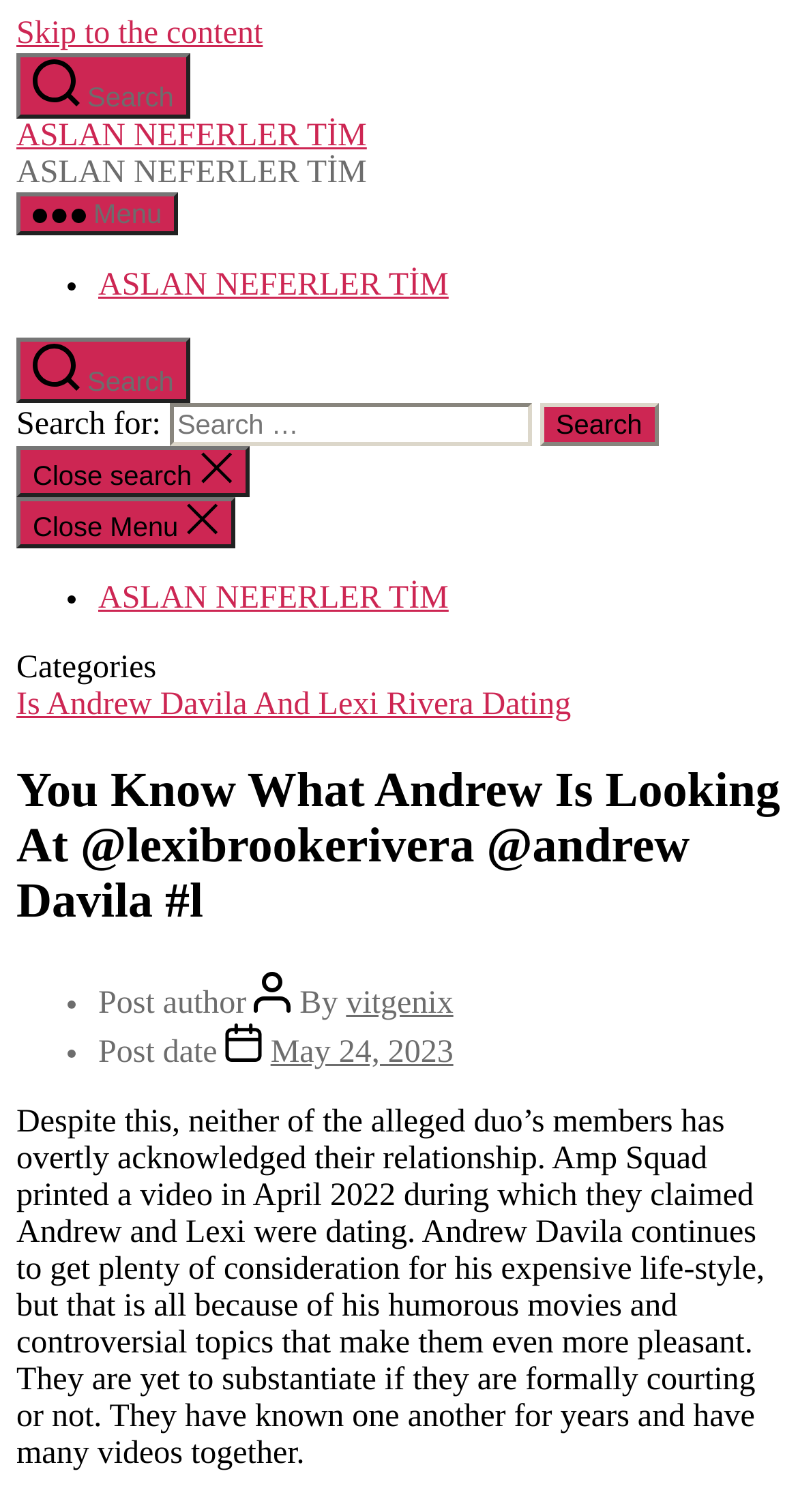What is the date of the post?
Provide a thorough and detailed answer to the question.

I found the answer by looking at the section with the heading 'Post date' and finding the link with the text 'May 24, 2023'.